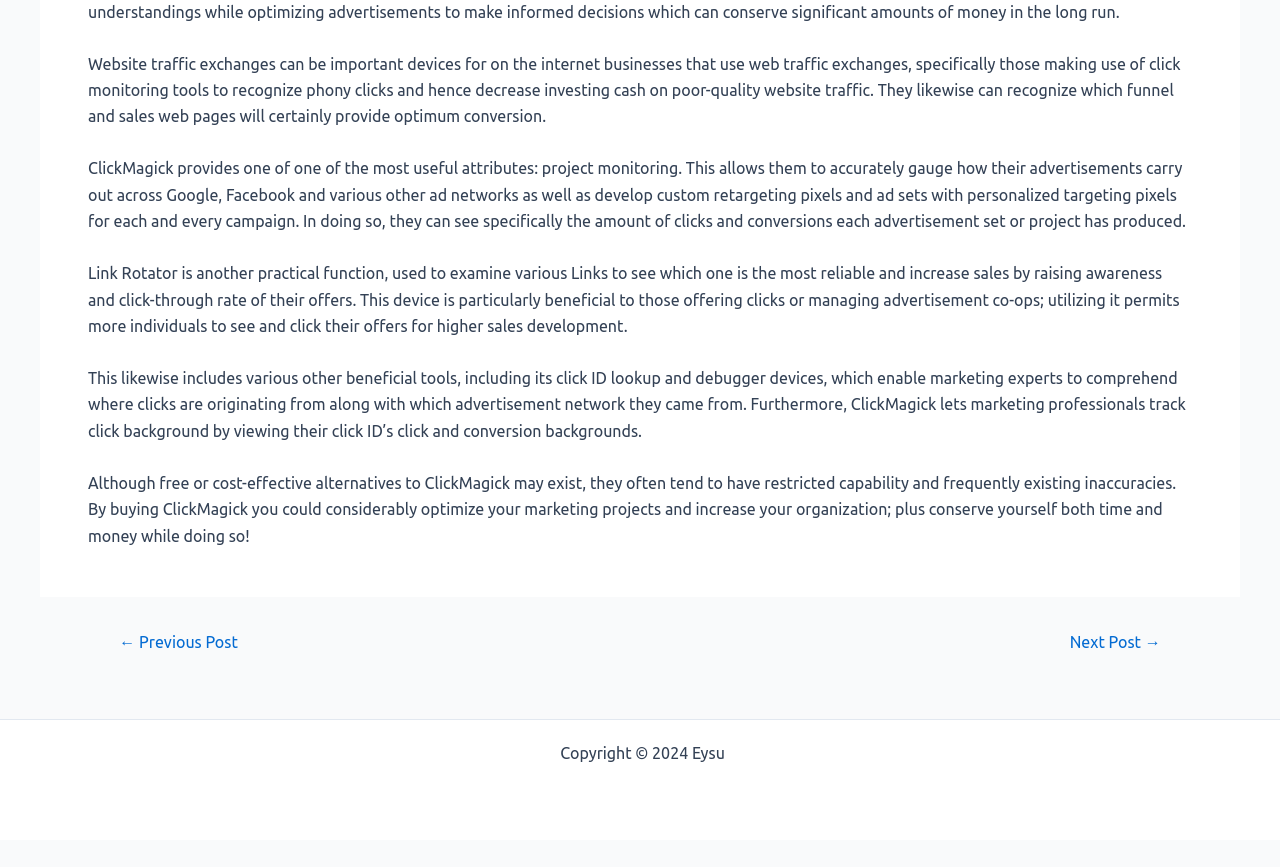Give a one-word or phrase response to the following question: What is the benefit of using ClickMagick over free alternatives?

Optimize marketing campaigns